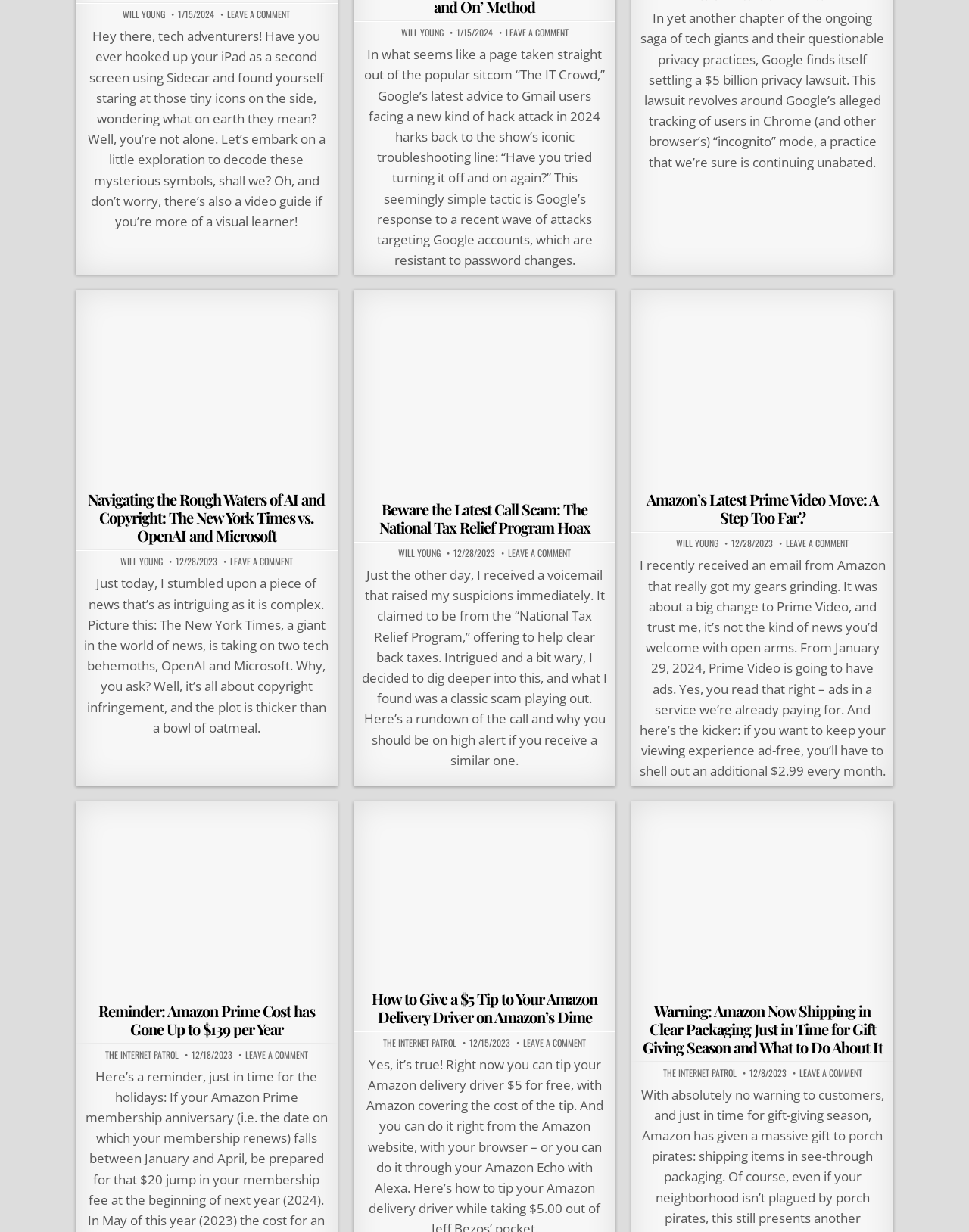Please analyze the image and provide a thorough answer to the question:
What is the author of the first article?

The first article has a link 'WILL YOUNG' with a bounding box [0.127, 0.008, 0.171, 0.015], indicating the author's name.